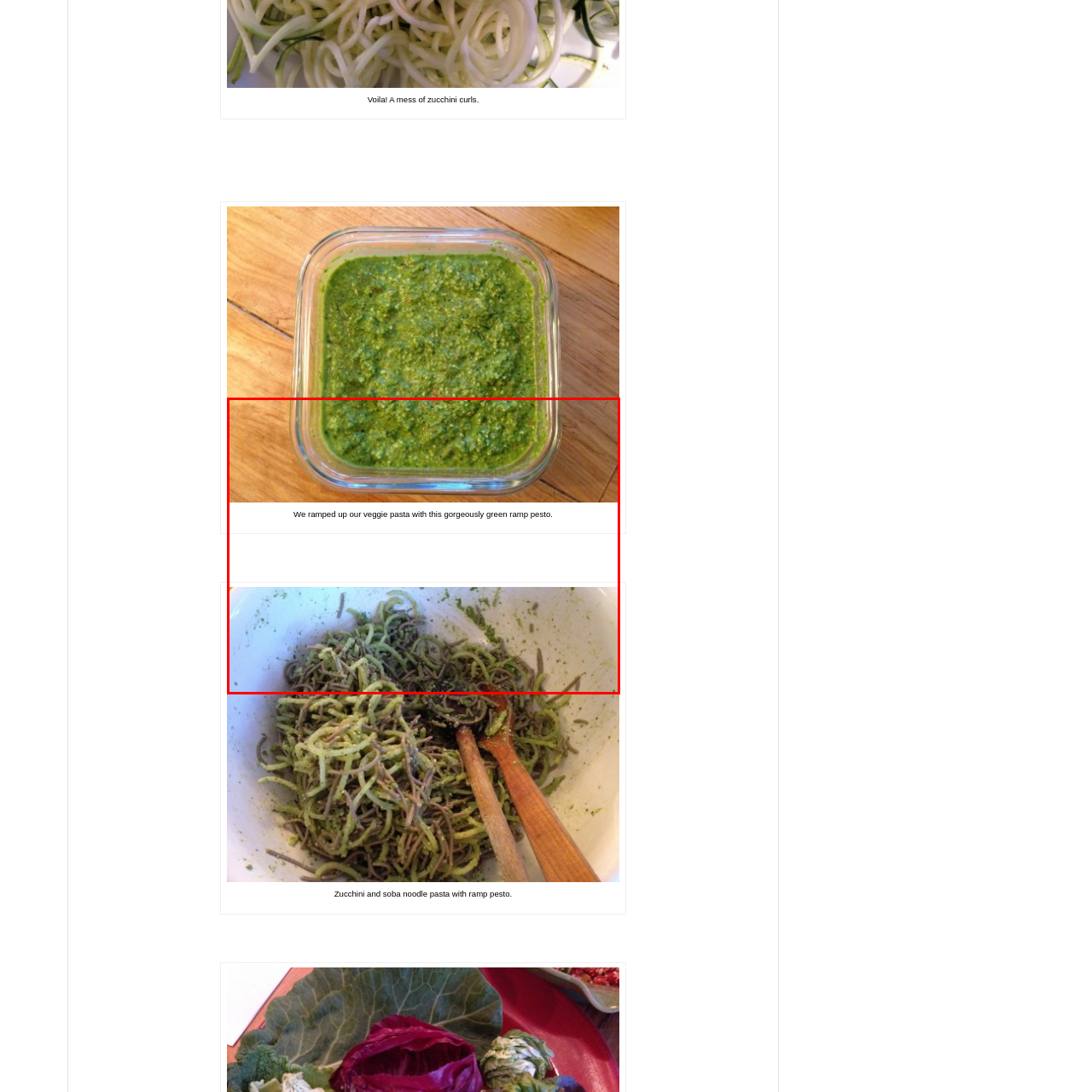What type of pasta is the pesto suitable for?
Concentrate on the part of the image that is enclosed by the red bounding box and provide a detailed response to the question.

The caption highlights the pesto as a flavorful enhancement for dishes like zucchini and soba noodle pasta, implying that it is suitable for veggie pasta.